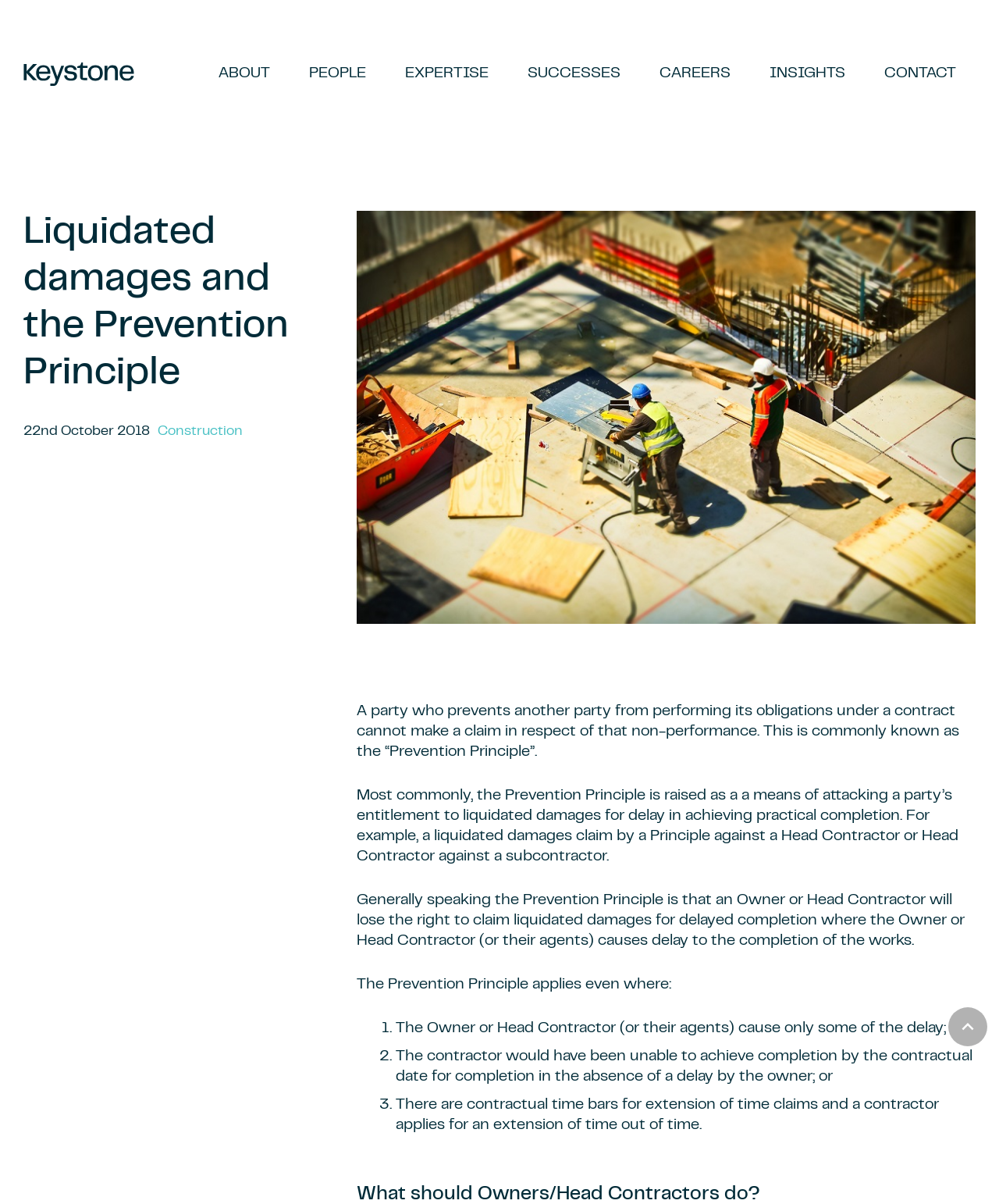What is the date of this article?
Please give a detailed and elaborate answer to the question.

The date of this article can be determined by reading the static text '22nd October 2018' which is located below the heading 'Liquidated damages and the Prevention Principle'.